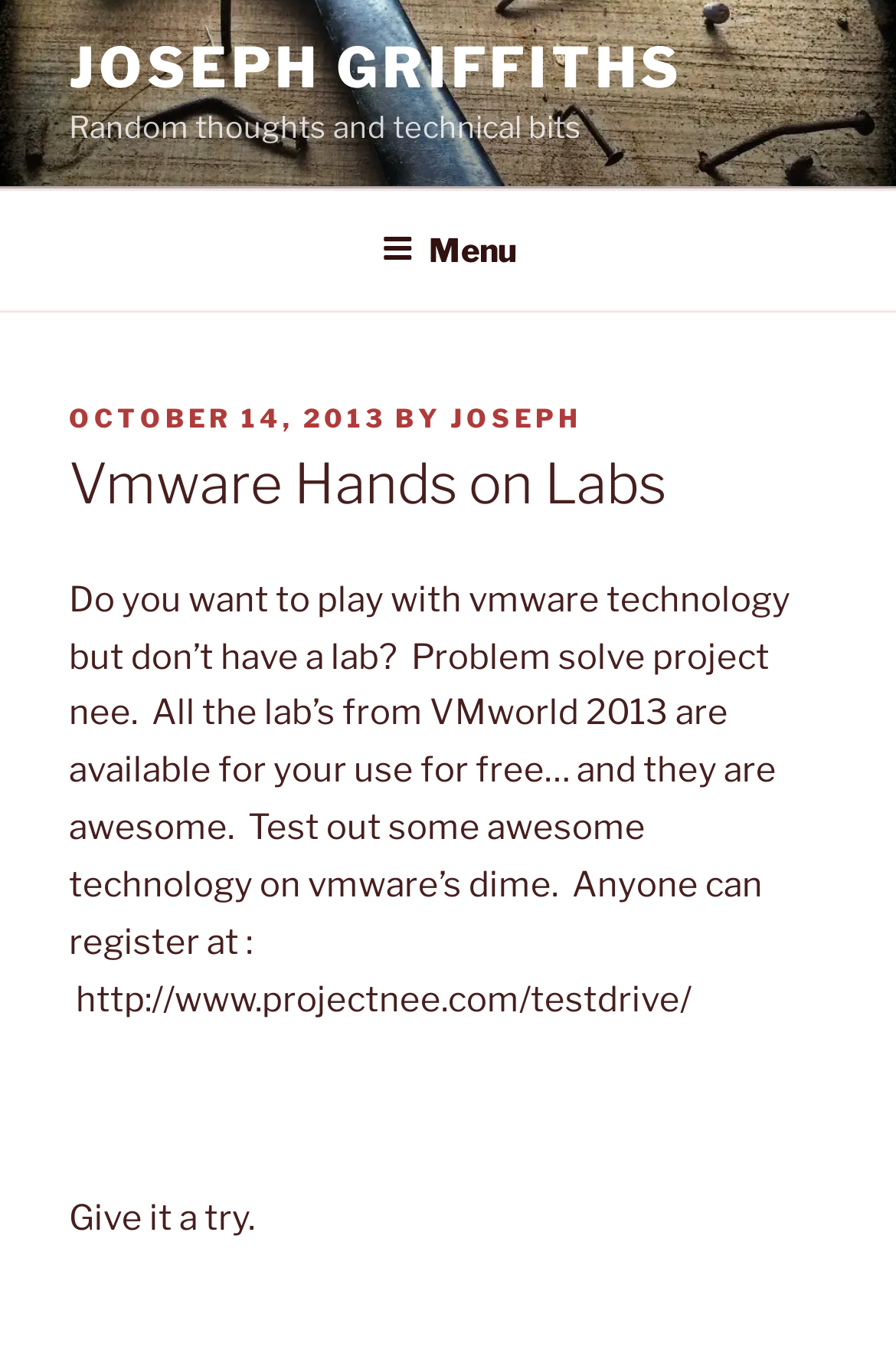Predict the bounding box coordinates for the UI element described as: "October 14, 2013". The coordinates should be four float numbers between 0 and 1, presented as [left, top, right, bottom].

[0.077, 0.299, 0.431, 0.323]